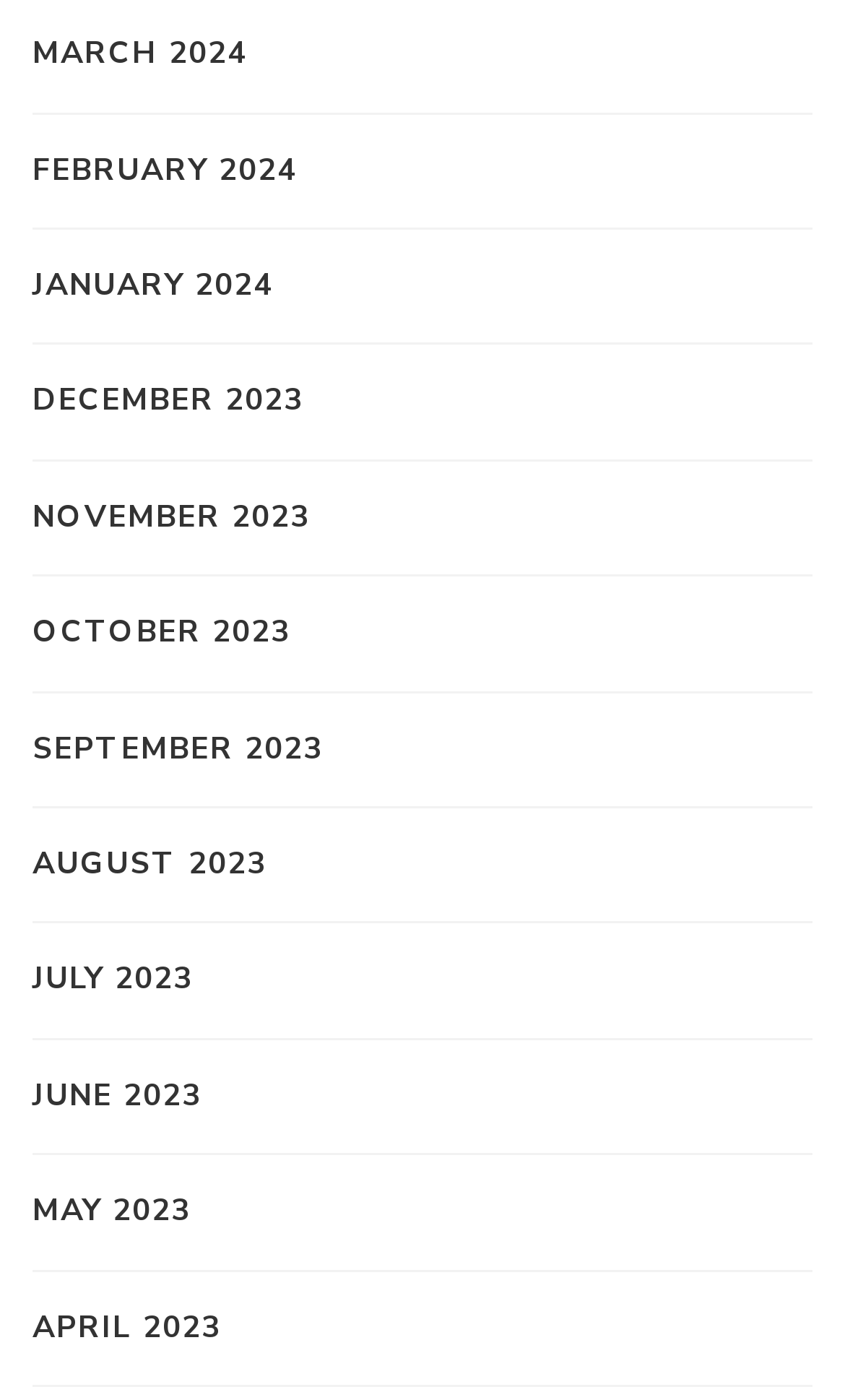Locate the bounding box coordinates of the element that should be clicked to execute the following instruction: "Go to February 2024".

[0.038, 0.105, 0.351, 0.139]